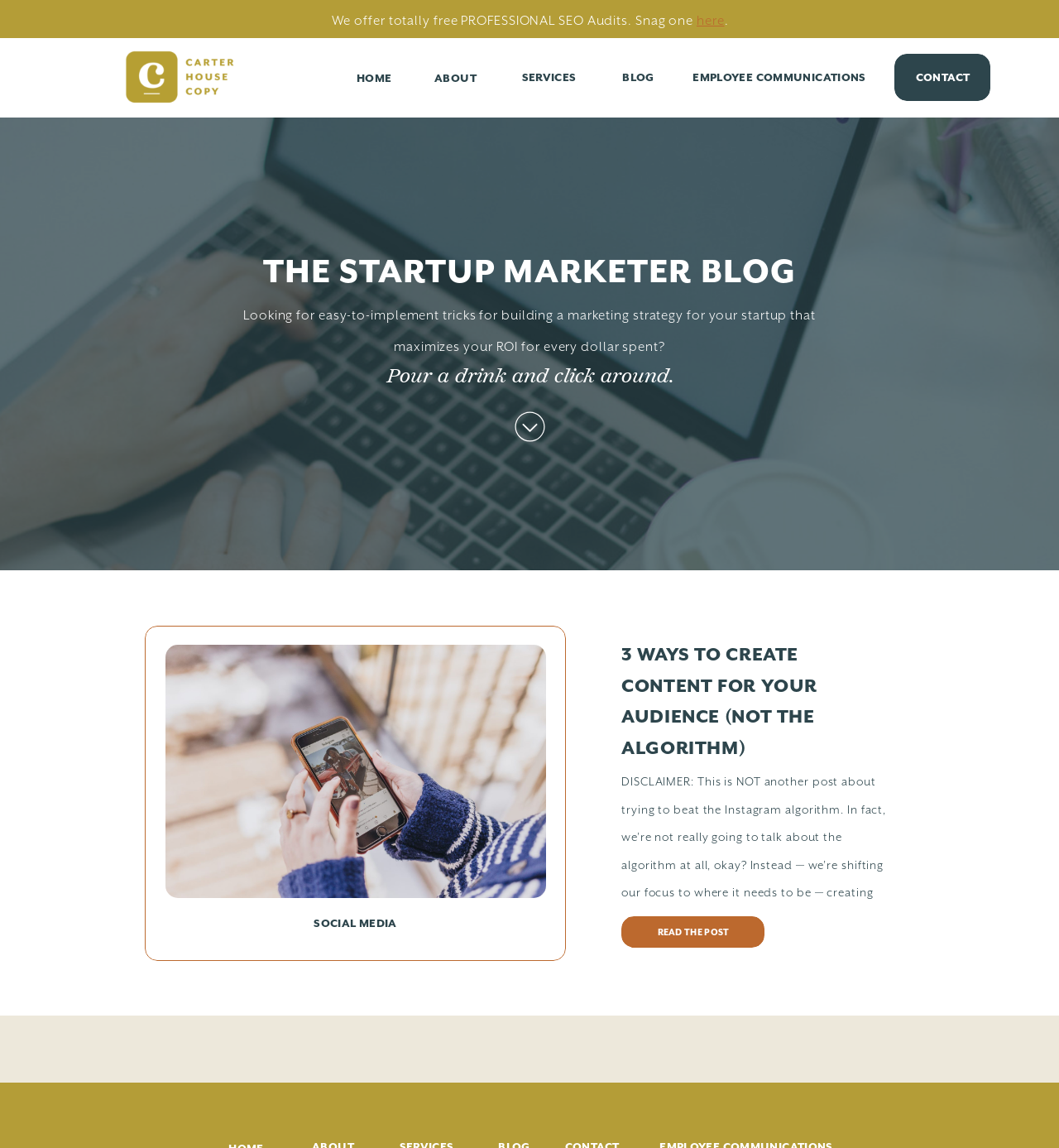What is the main topic of the blog post?
Answer the question with a single word or phrase, referring to the image.

Creating content for ideal clients